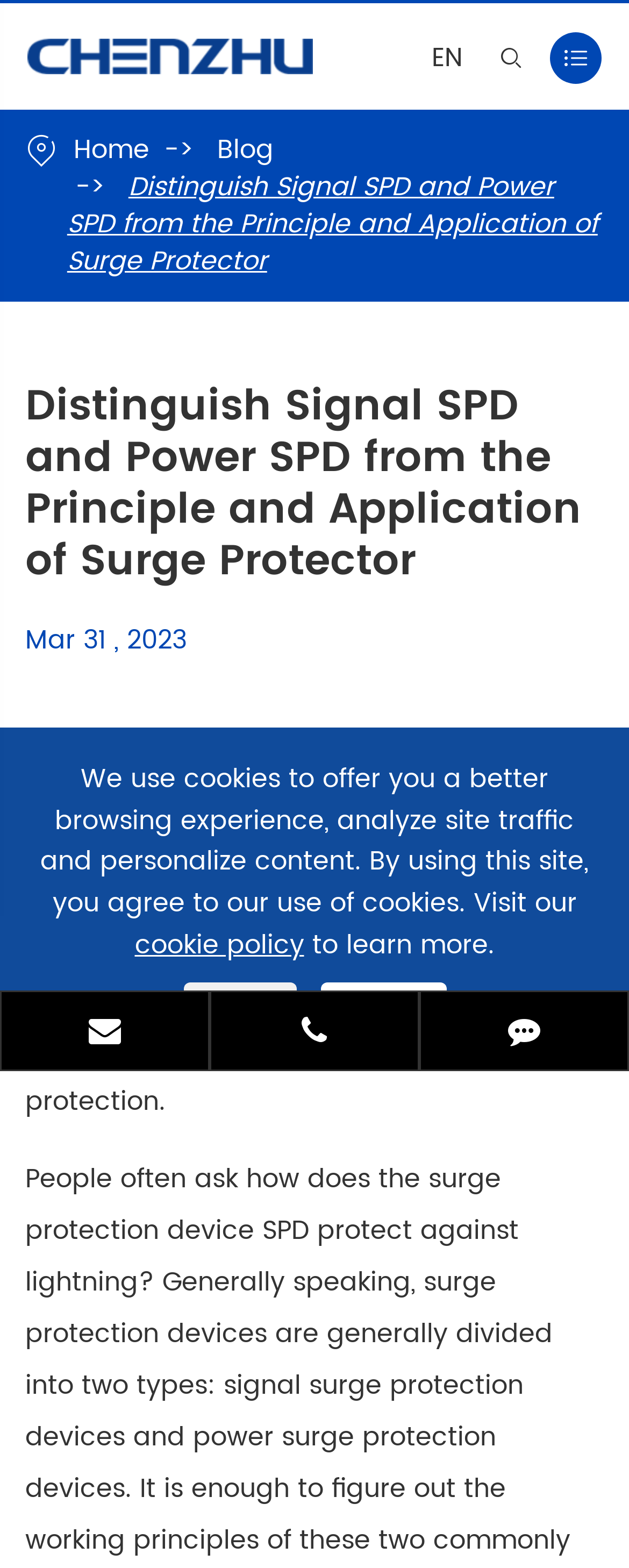Please identify the bounding box coordinates of the region to click in order to complete the given instruction: "go to home page". The coordinates should be four float numbers between 0 and 1, i.e., [left, top, right, bottom].

[0.117, 0.082, 0.237, 0.109]